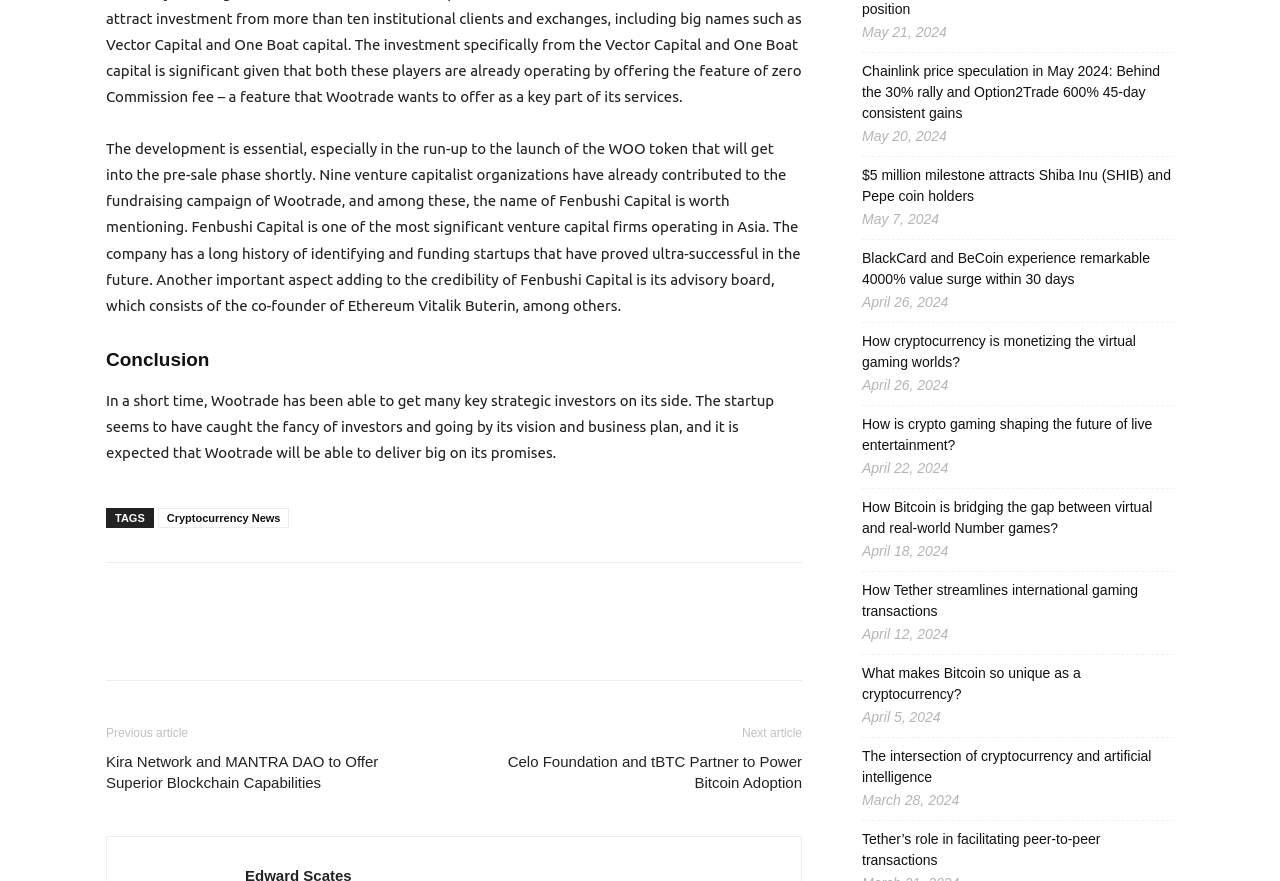Can you specify the bounding box coordinates of the area that needs to be clicked to fulfill the following instruction: "Read the previous article"?

[0.083, 0.824, 0.147, 0.84]